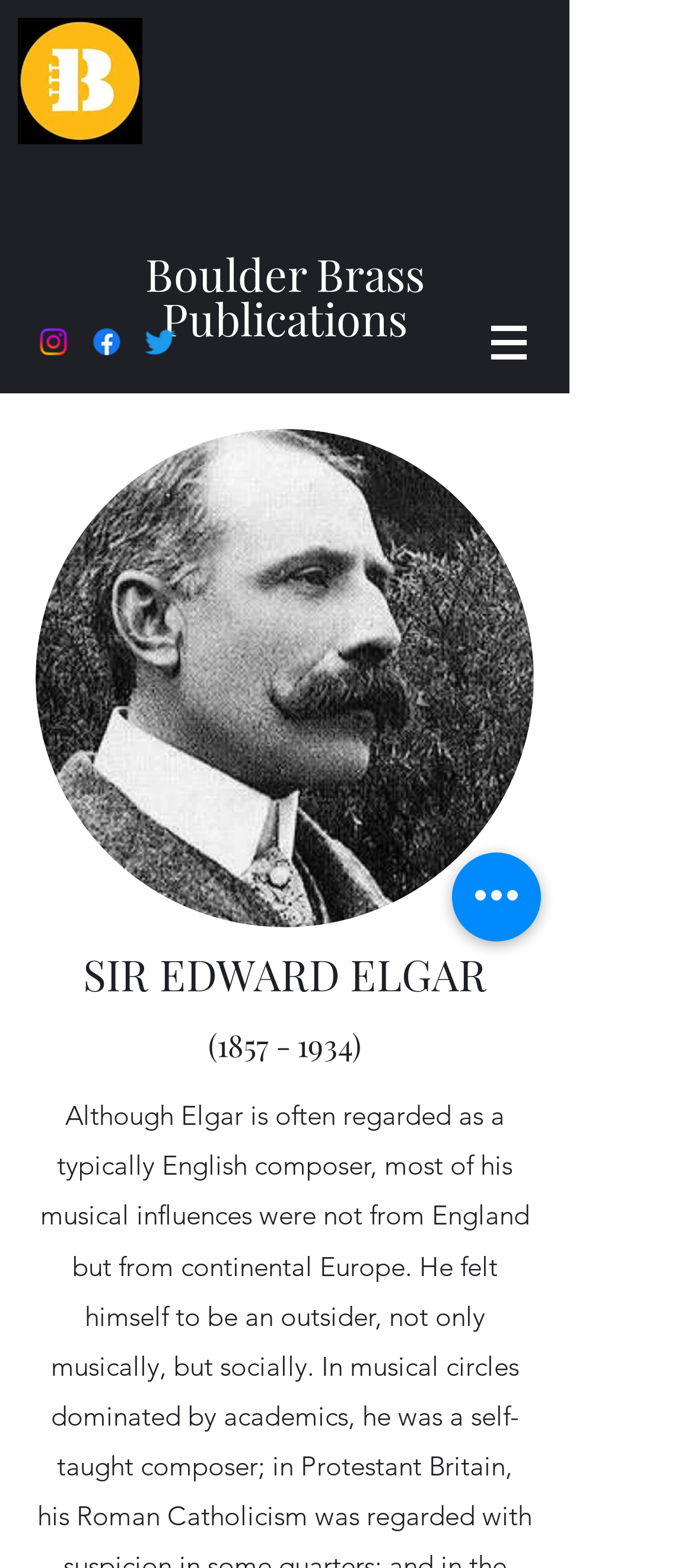Given the element description: "Boulder Brass Publications", predict the bounding box coordinates of the UI element it refers to, using four float numbers between 0 and 1, i.e., [left, top, right, bottom].

[0.209, 0.156, 0.612, 0.221]